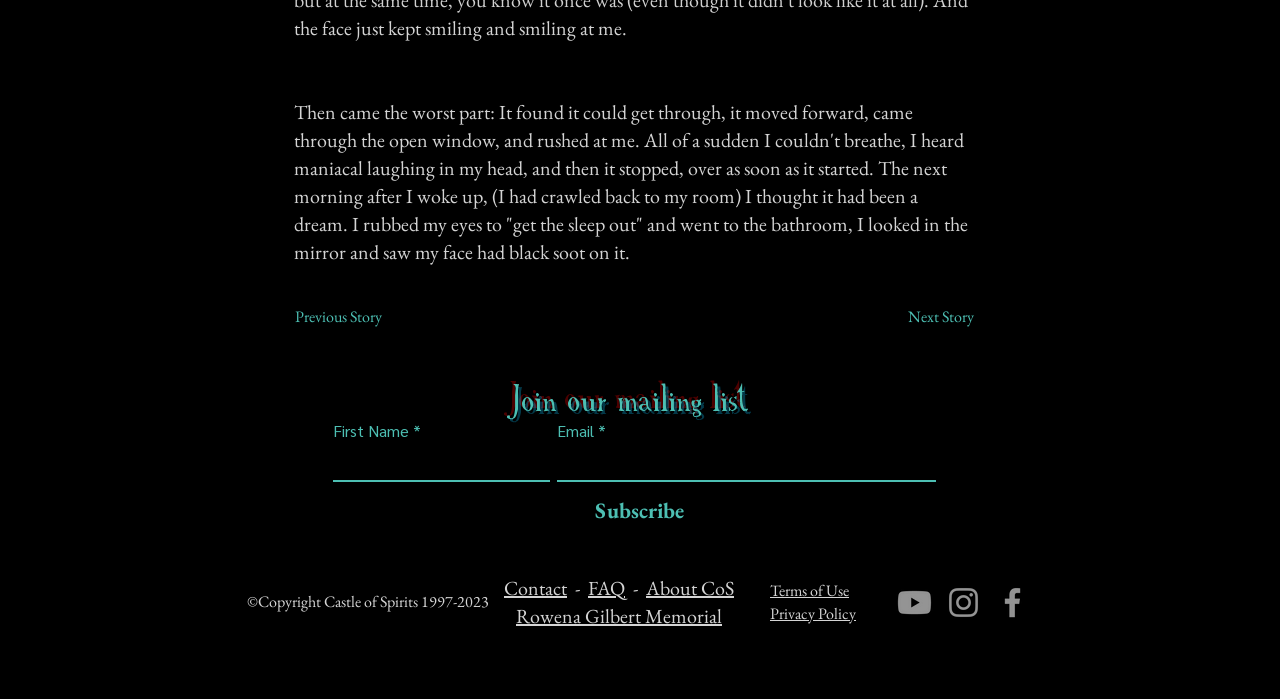Identify the bounding box coordinates necessary to click and complete the given instruction: "Visit the FAQ page".

[0.459, 0.823, 0.488, 0.86]